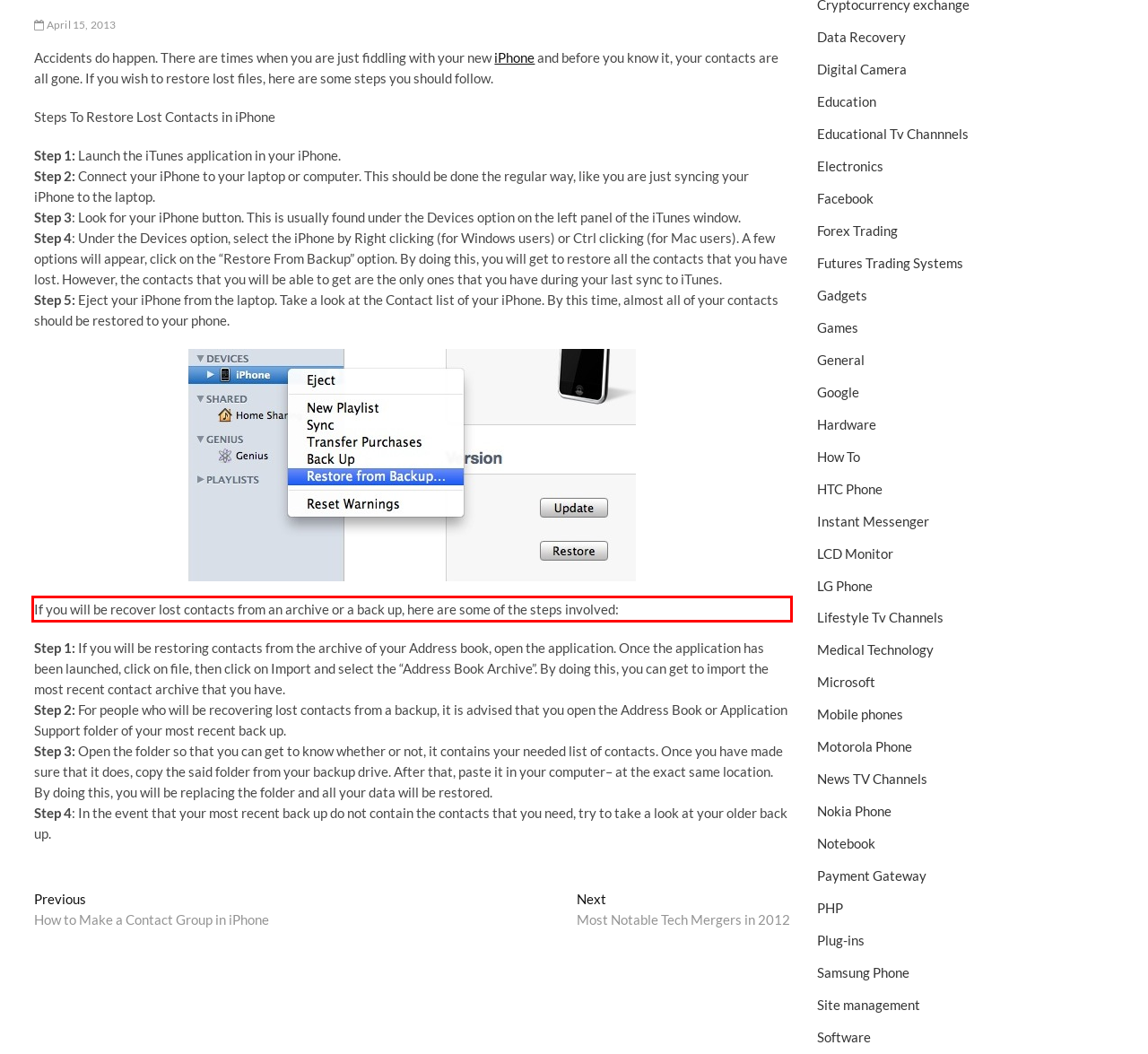Examine the screenshot of the webpage, locate the red bounding box, and generate the text contained within it.

If you will be recover lost contacts from an archive or a back up, here are some of the steps involved: